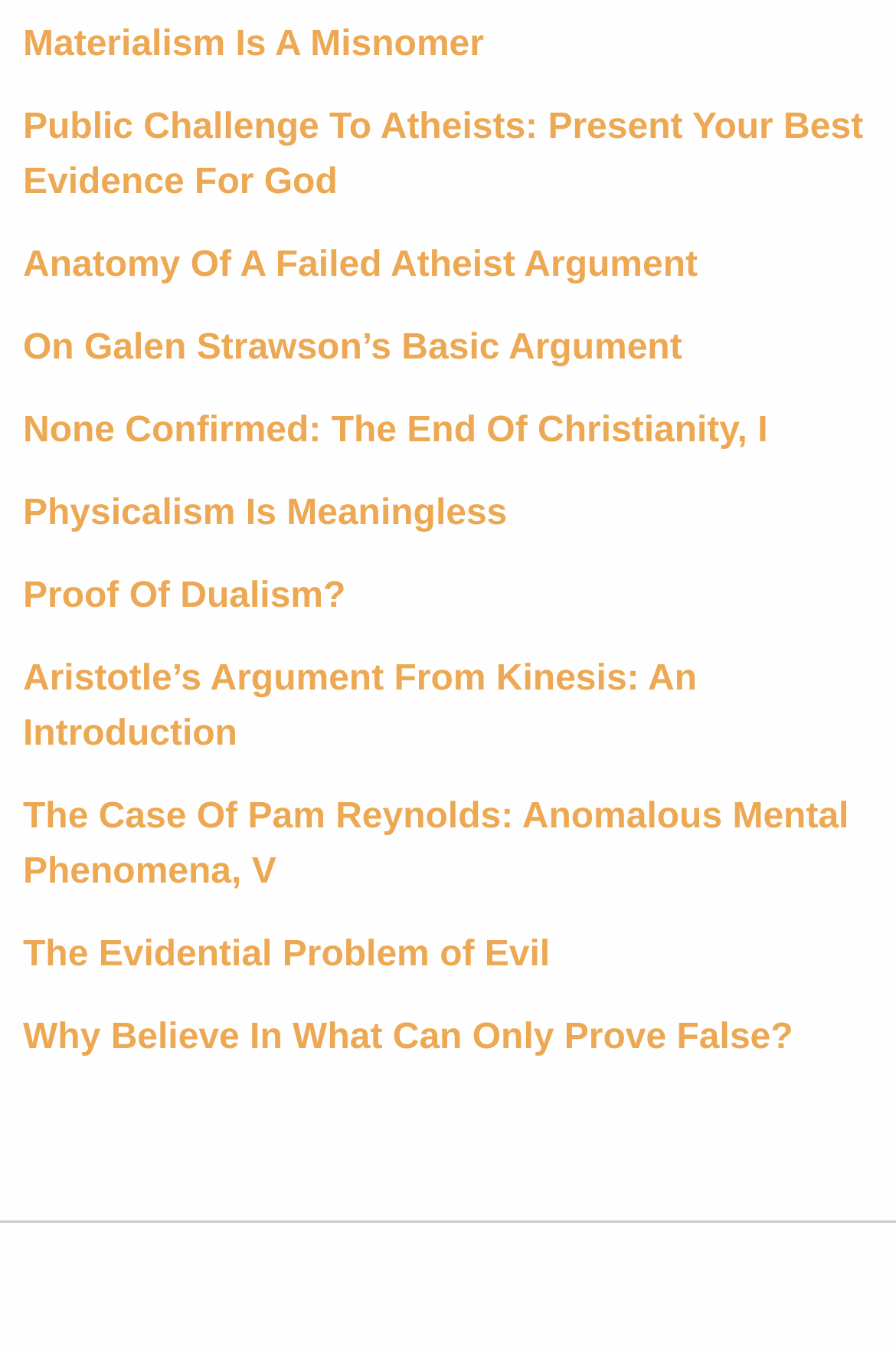Please specify the bounding box coordinates of the element that should be clicked to execute the given instruction: 'View the content 'The Case Of Pam Reynolds: Anomalous Mental Phenomena, V''. Ensure the coordinates are four float numbers between 0 and 1, expressed as [left, top, right, bottom].

[0.026, 0.59, 0.947, 0.659]